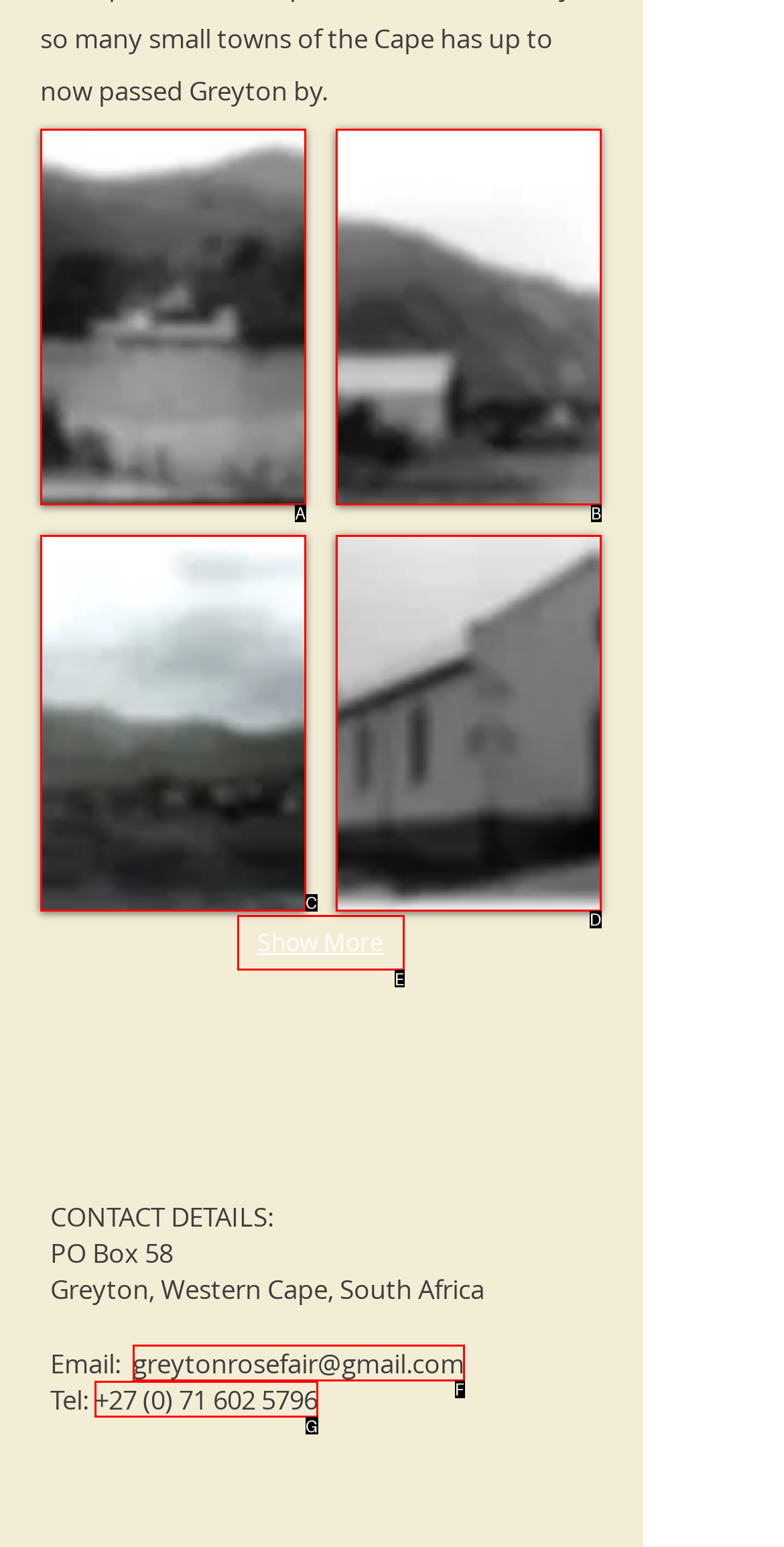Match the description: Show More to one of the options shown. Reply with the letter of the best match.

E